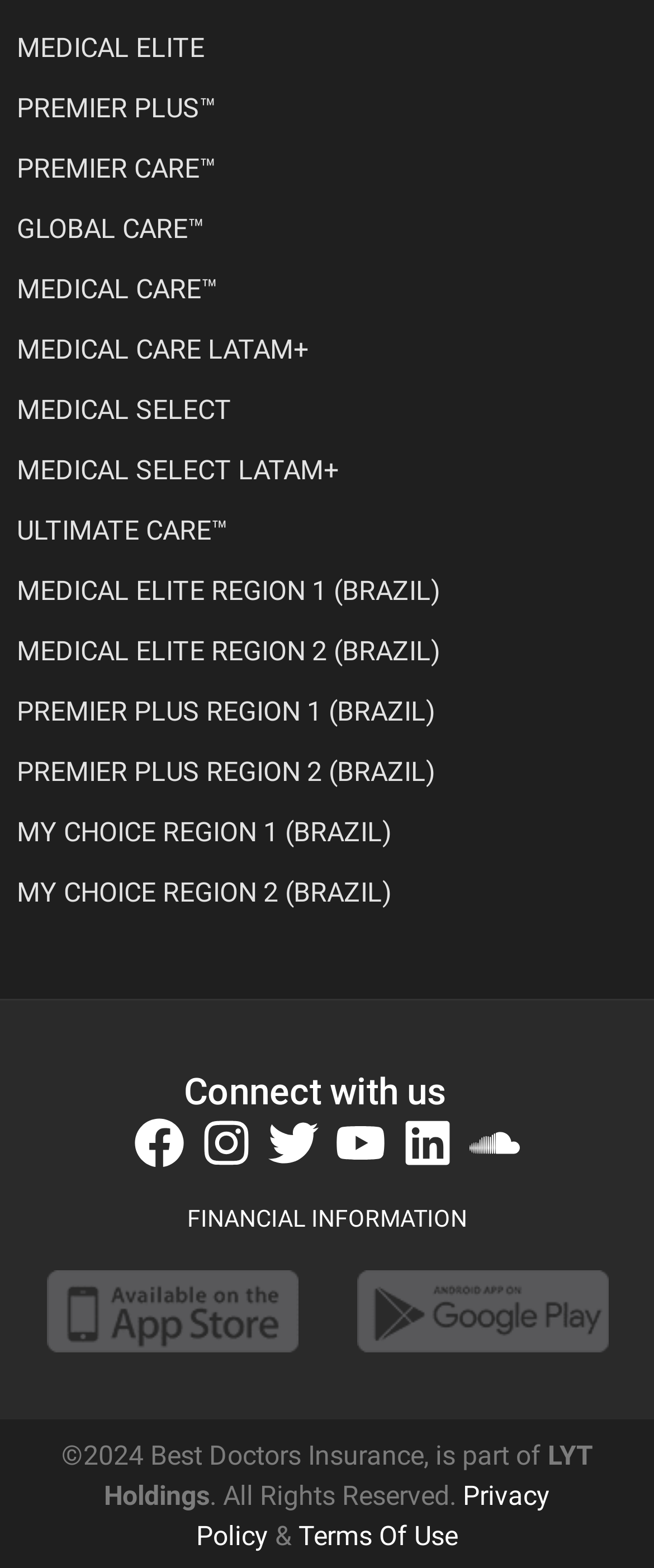Please indicate the bounding box coordinates for the clickable area to complete the following task: "View FINANCIAL INFORMATION". The coordinates should be specified as four float numbers between 0 and 1, i.e., [left, top, right, bottom].

[0.026, 0.766, 0.974, 0.789]